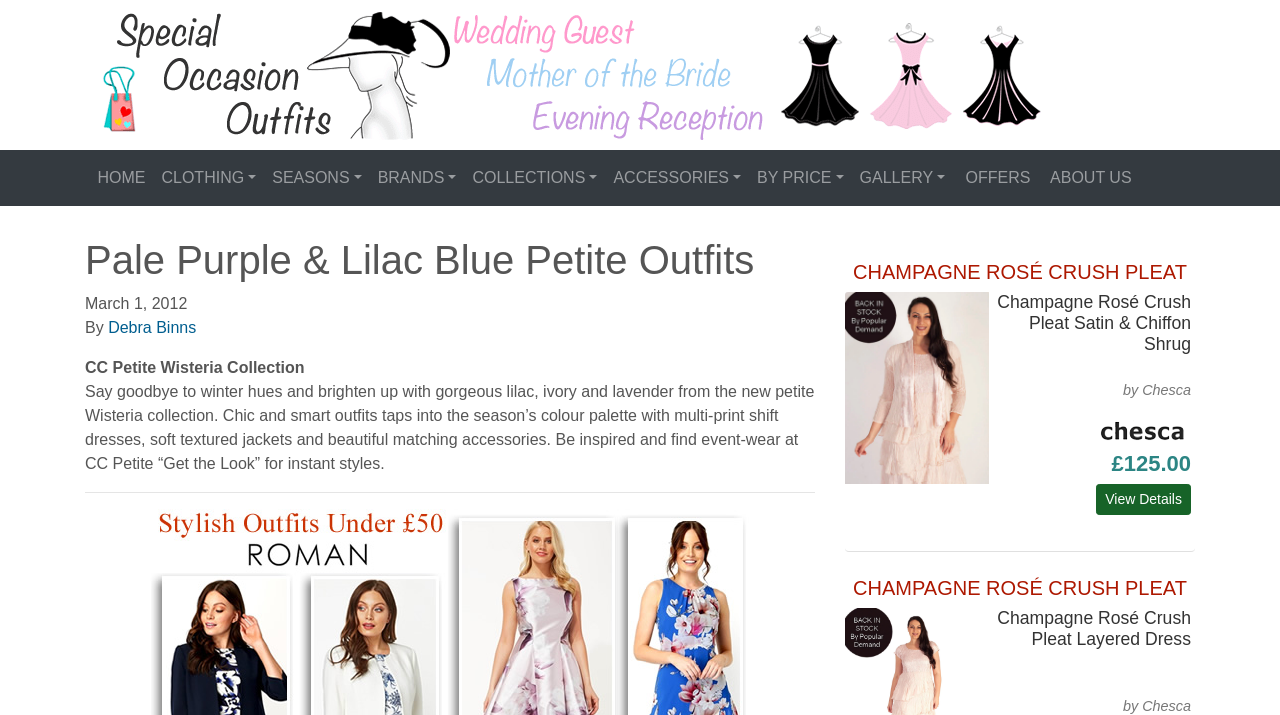Based on the image, provide a detailed and complete answer to the question: 
What is the price of the Champagne Rosé Crush Pleat Satin & Chiffon Shrug?

The price of the Champagne Rosé Crush Pleat Satin & Chiffon Shrug can be found in the product description section, where it is listed as £125.00. This information is provided in the StaticText element with the text '£125.00'.